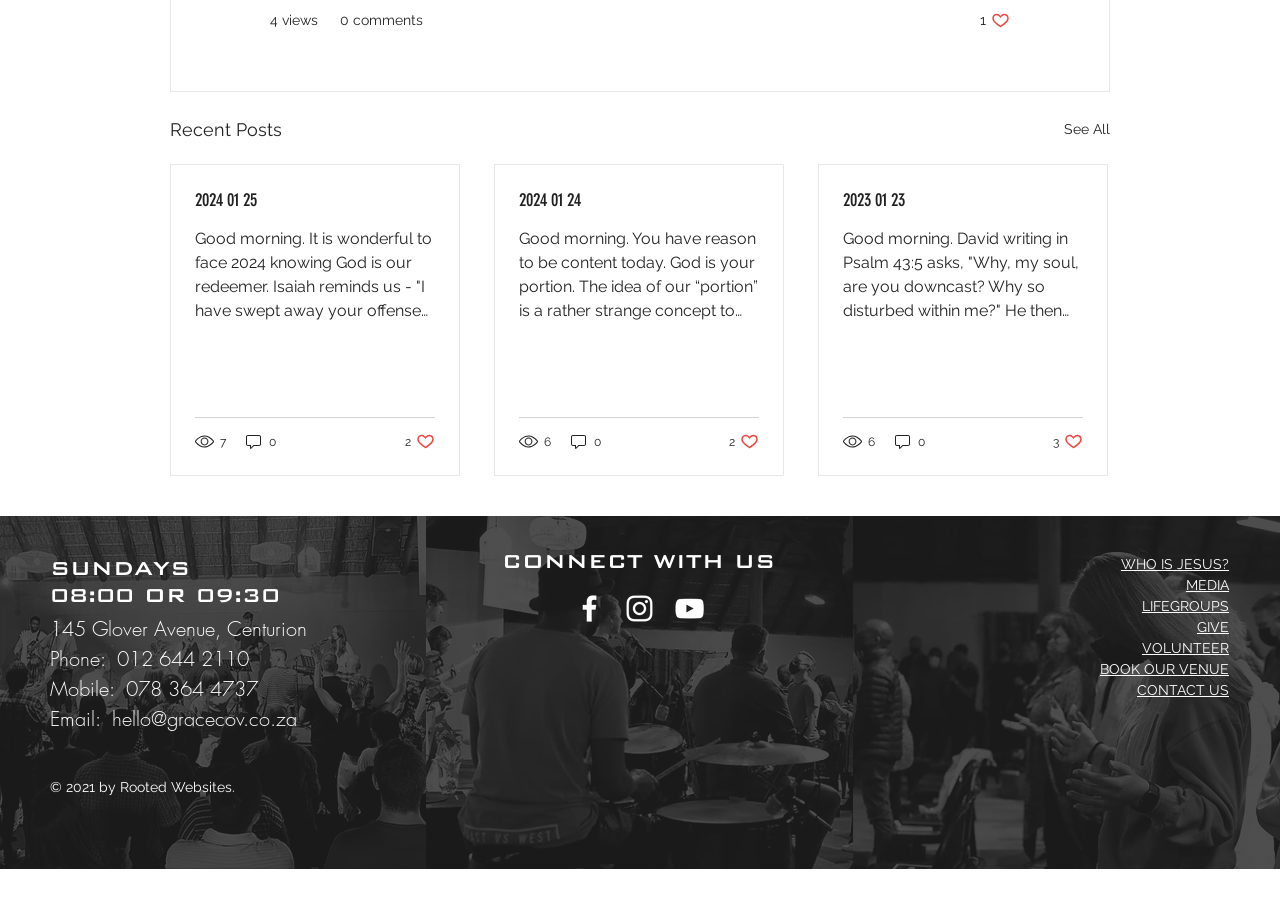Identify the bounding box coordinates for the region of the element that should be clicked to carry out the instruction: "Visit the 'LIFEGROUPS' page". The bounding box coordinates should be four float numbers between 0 and 1, i.e., [left, top, right, bottom].

[0.892, 0.649, 0.96, 0.666]